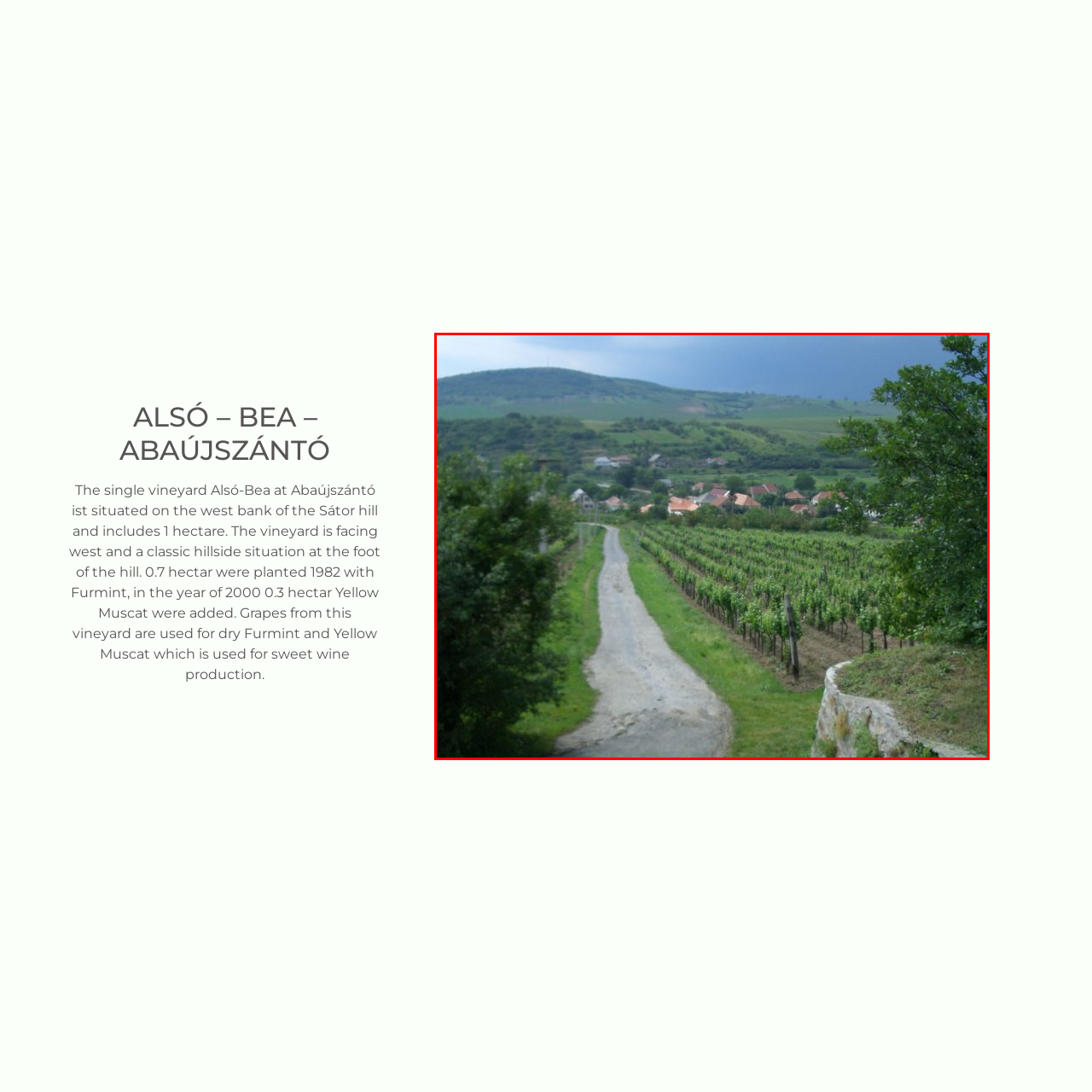Look closely at the section within the red border and give a one-word or brief phrase response to this question: 
What is hinted at by the cloudy sky?

Anticipation of rain